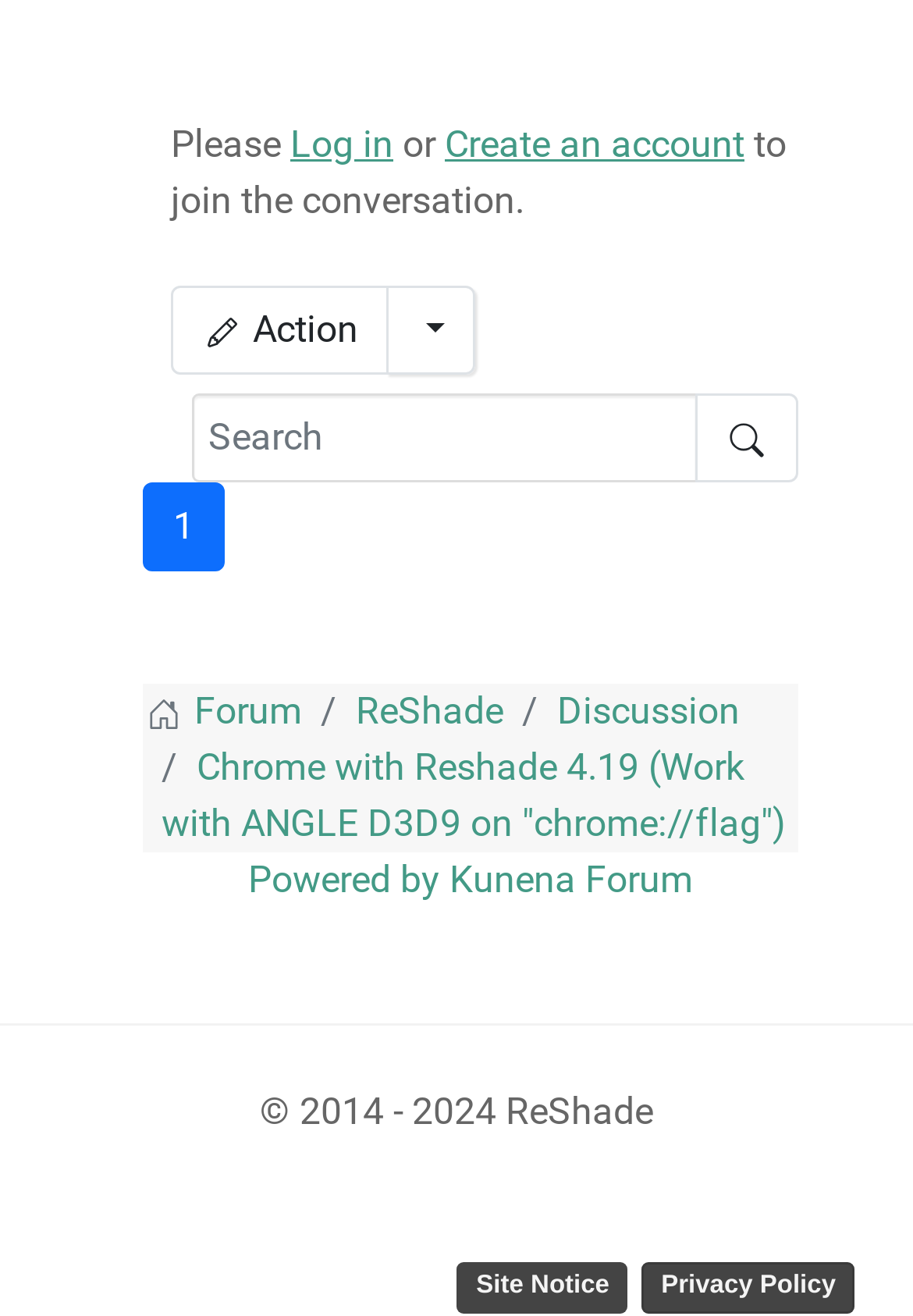Find the bounding box coordinates for the area that should be clicked to accomplish the instruction: "Log in".

[0.318, 0.092, 0.431, 0.126]